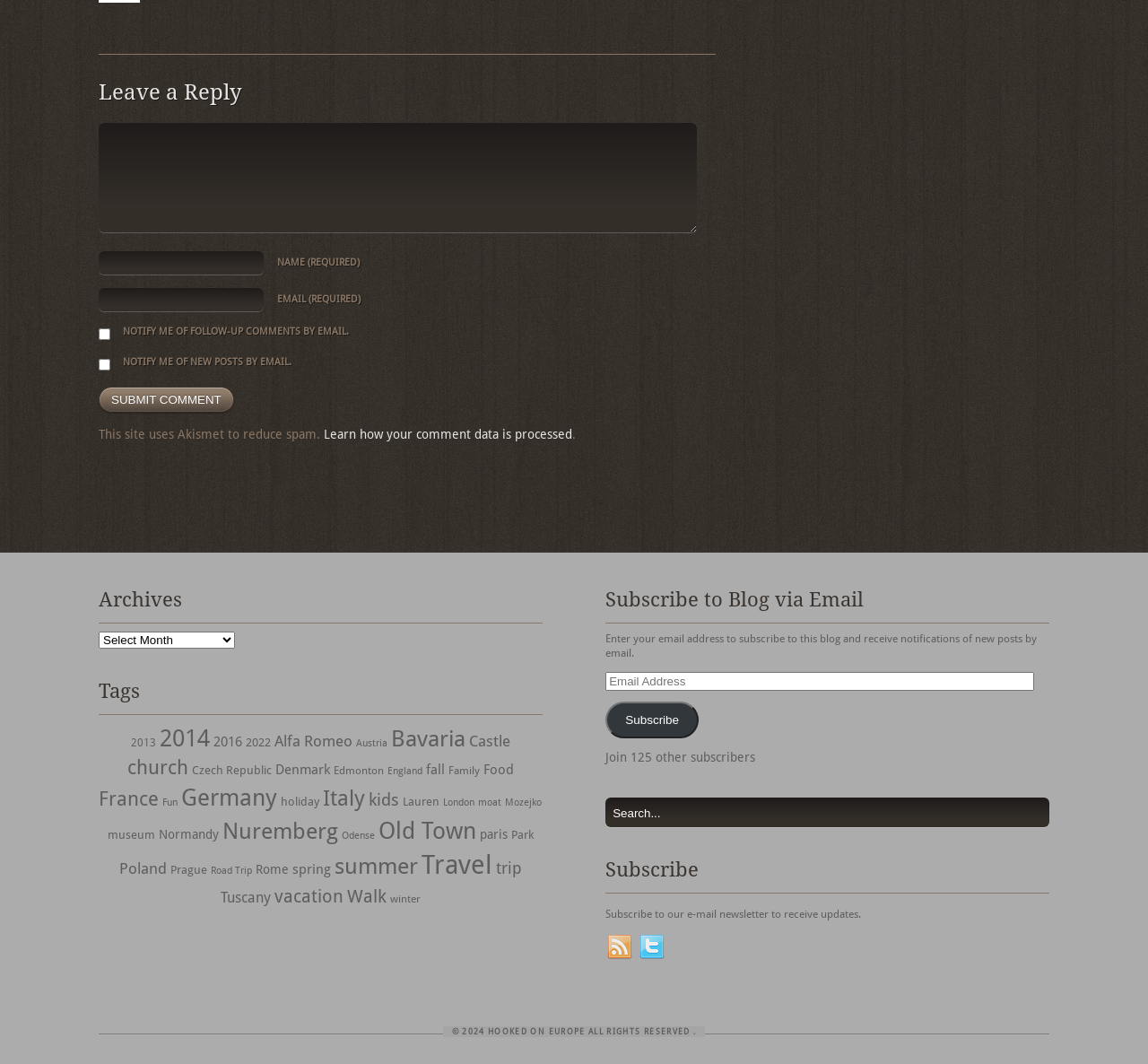Could you provide the bounding box coordinates for the portion of the screen to click to complete this instruction: "Select archives"?

[0.086, 0.594, 0.205, 0.61]